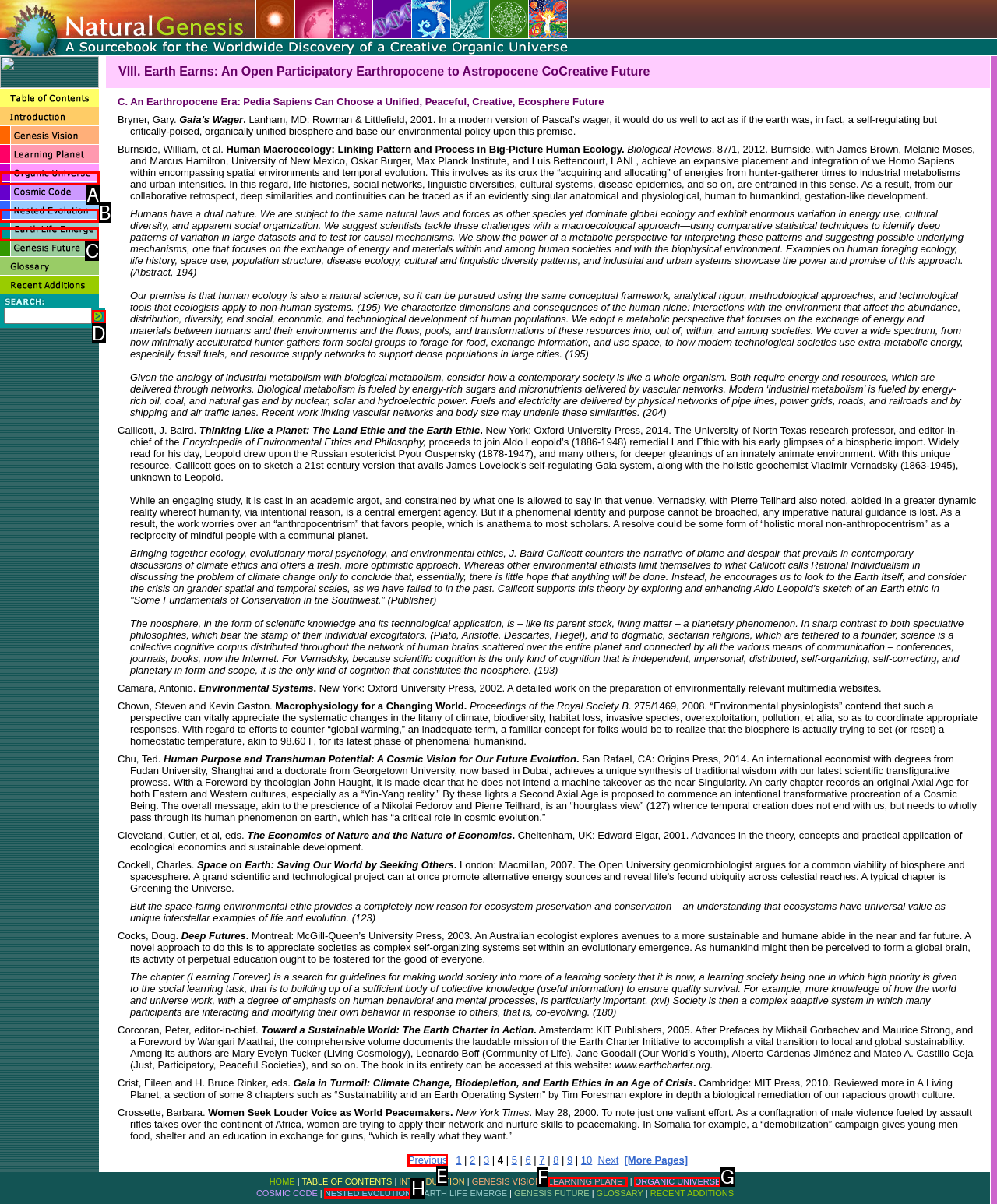Choose the letter of the element that should be clicked to complete the task: Learn about Earth Life Emerge
Answer with the letter from the possible choices.

C